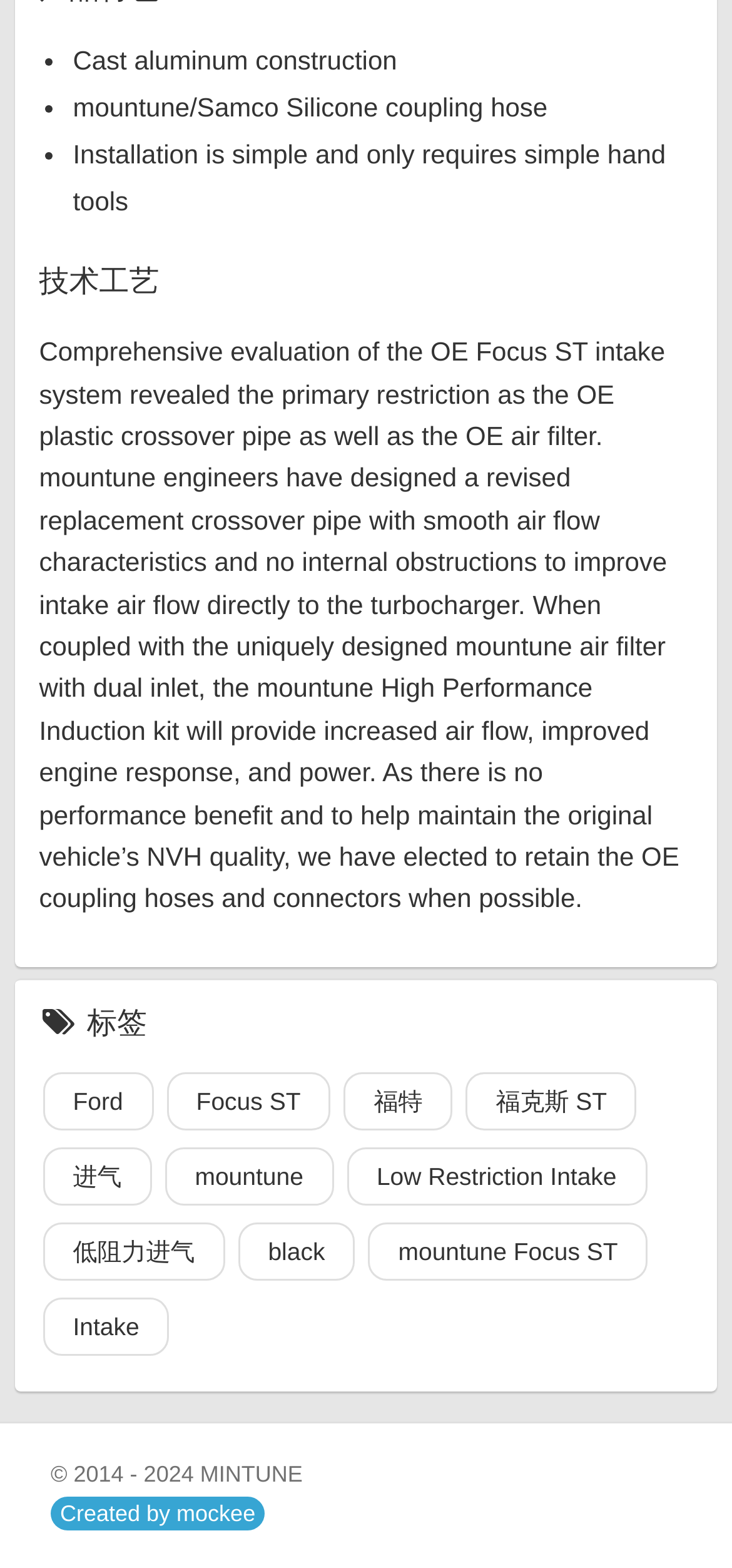What is the copyright year range?
Provide a comprehensive and detailed answer to the question.

The answer can be found in the footer section of the webpage, which states '© 2014 - 2024'. This information is presented in a static text element with a bounding box of [0.069, 0.931, 0.265, 0.948].